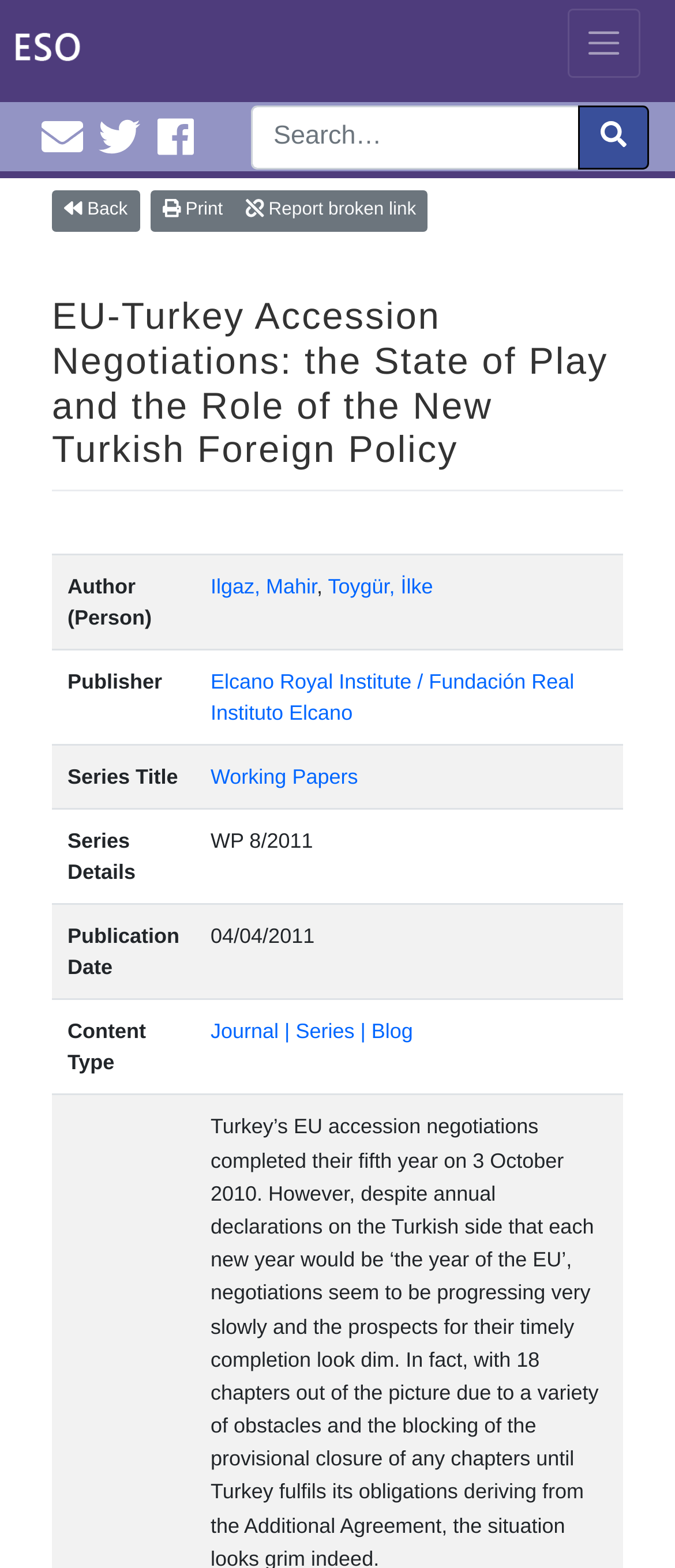Answer with a single word or phrase: 
What is the series title?

Working Papers